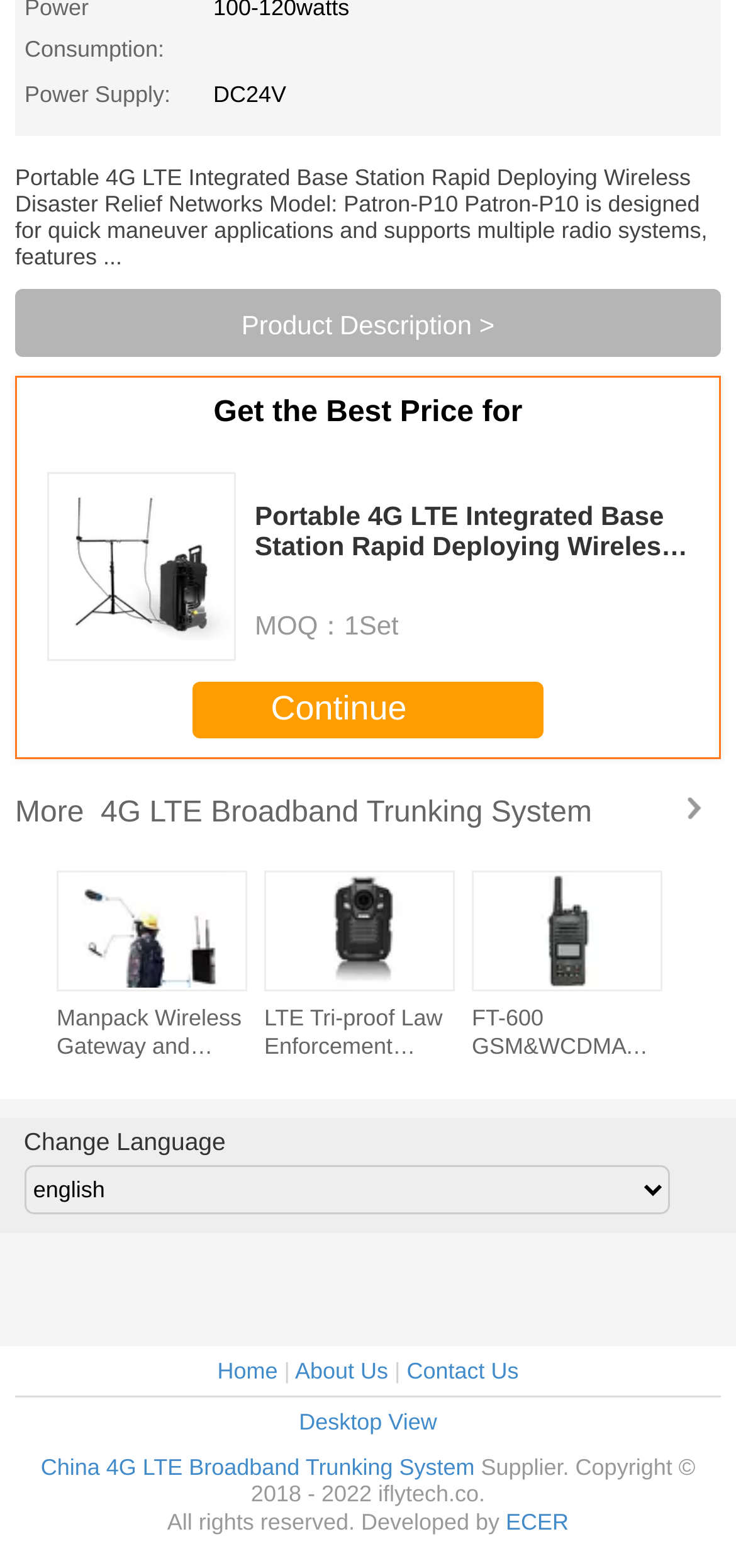Please find the bounding box coordinates in the format (top-left x, top-left y, bottom-right x, bottom-right y) for the given element description. Ensure the coordinates are floating point numbers between 0 and 1. Description: Contact Us

[0.552, 0.866, 0.705, 0.883]